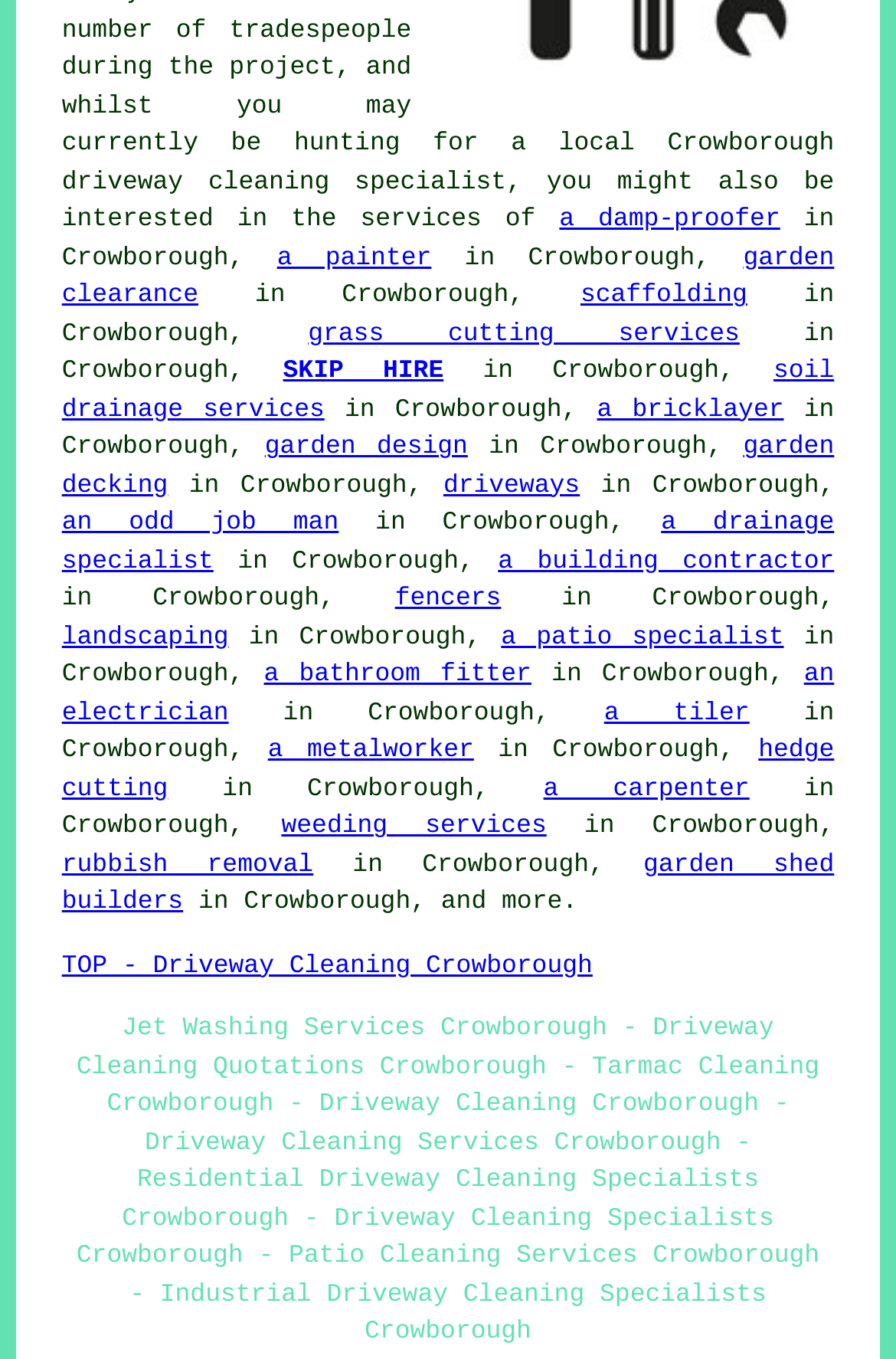Is the webpage specific to a particular location?
From the image, respond using a single word or phrase.

Yes, Crowborough